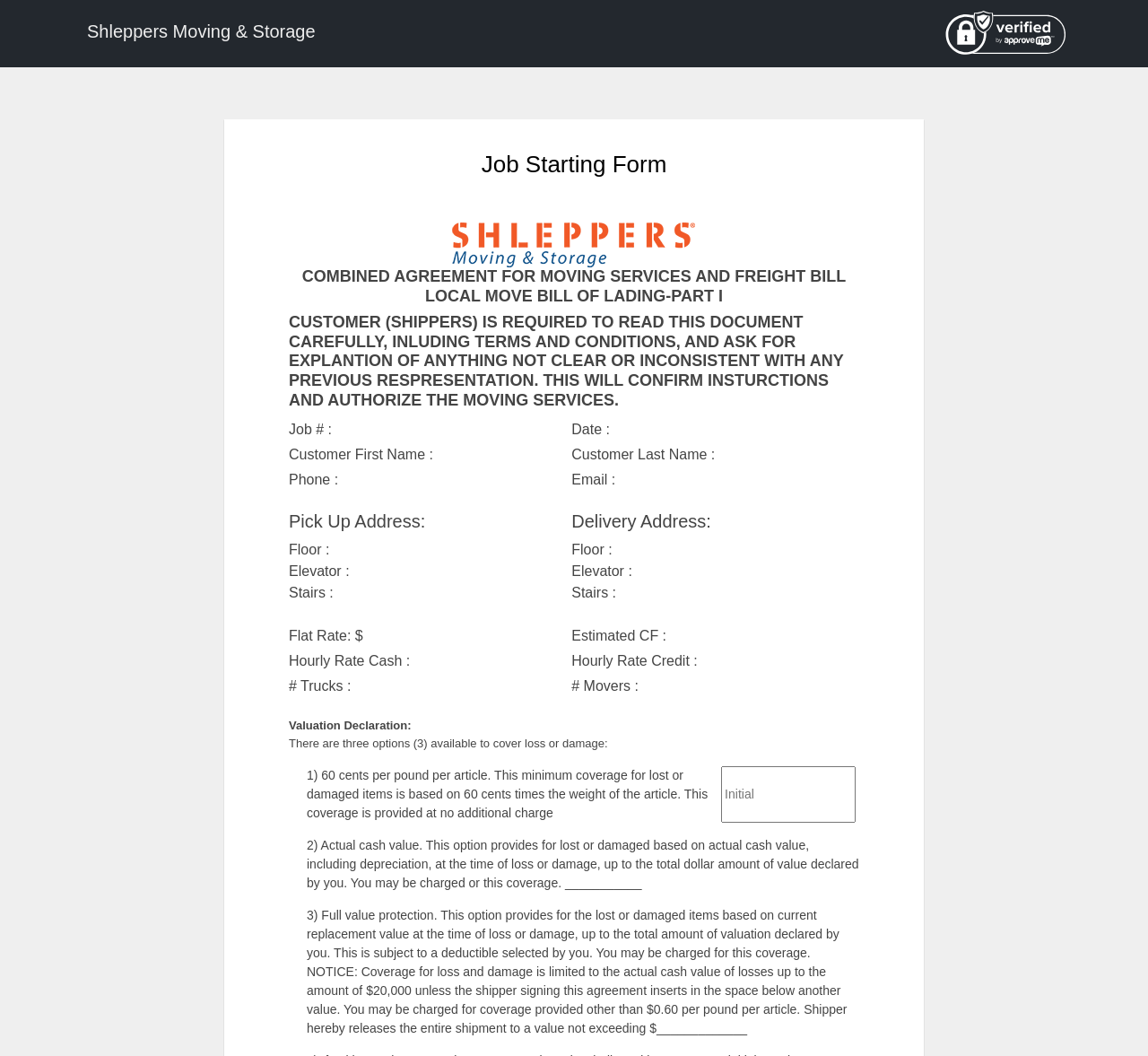How many options are available for valuation declaration?
Please describe in detail the information shown in the image to answer the question.

The webpage lists three options for valuation declaration: 1) 60 cents per pound per article, 2) actual cash value, and 3) full value protection. These options are presented as choices for the customer to select from.